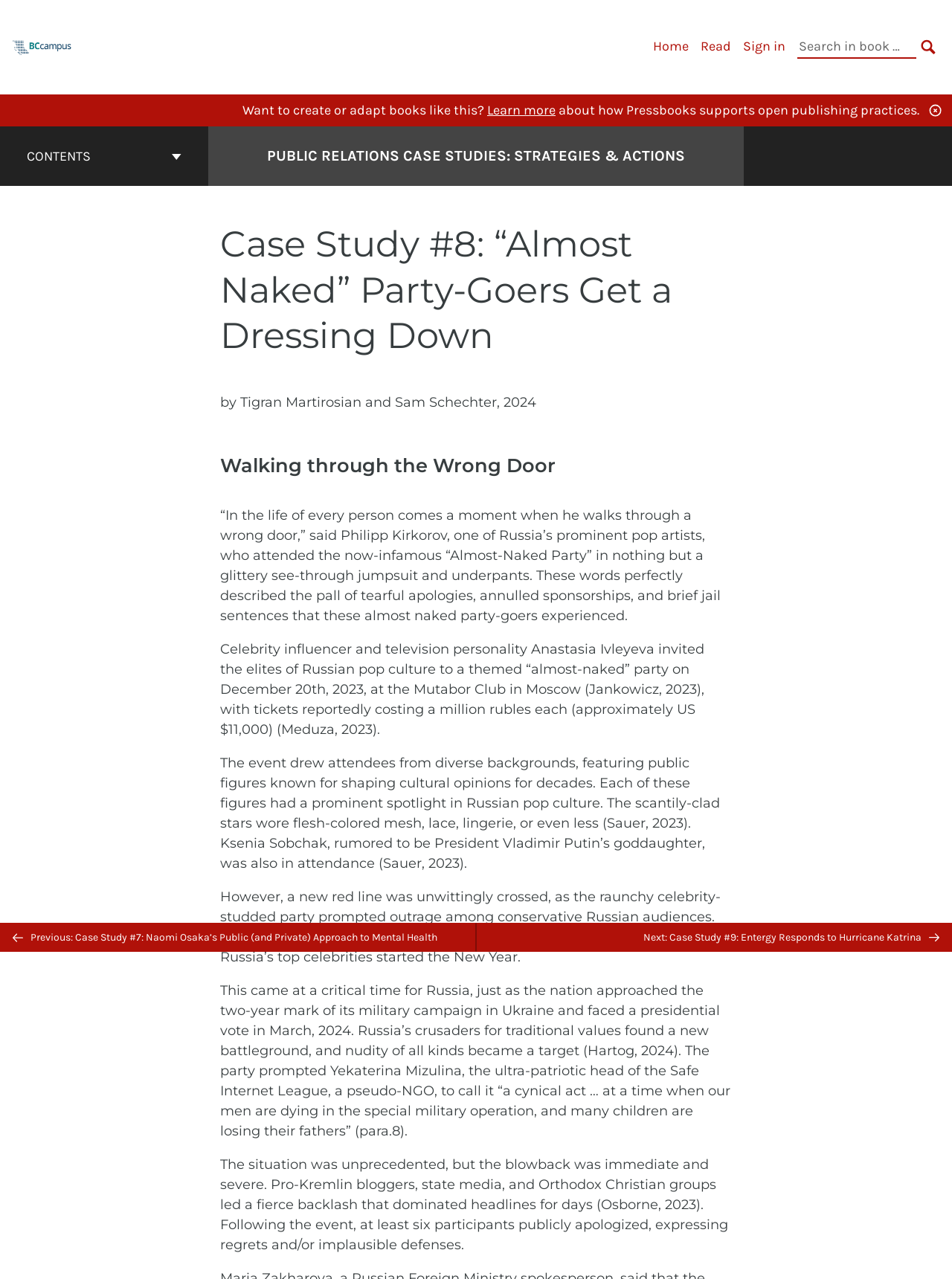Respond to the question below with a single word or phrase: What is the theme of the party described in the case study?

Almost-Naked Party